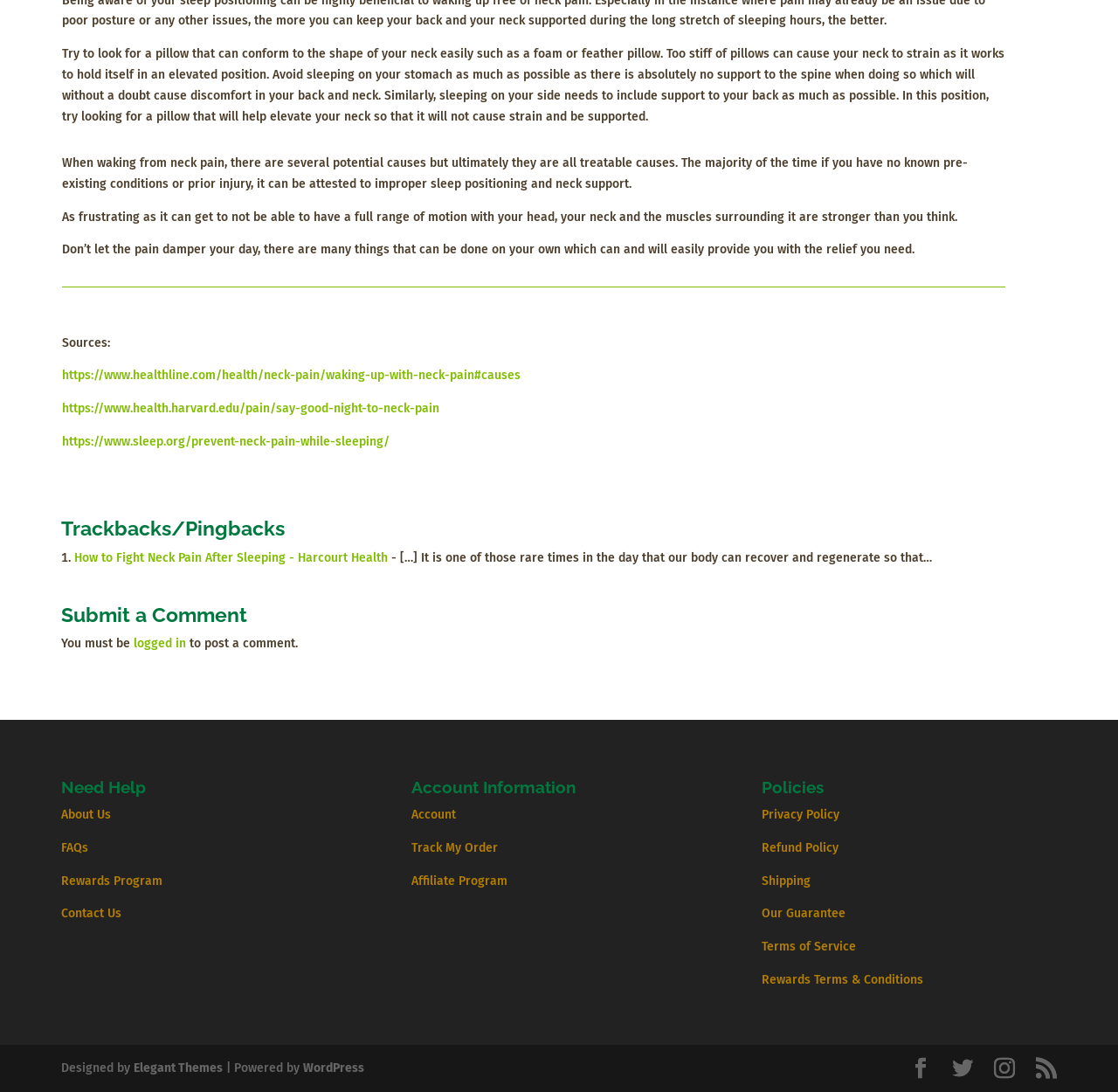Refer to the image and answer the question with as much detail as possible: Why is sleeping on the stomach not recommended?

The text states that sleeping on the stomach is not recommended because it provides absolutely no support to the spine, which can cause discomfort in the back and neck.